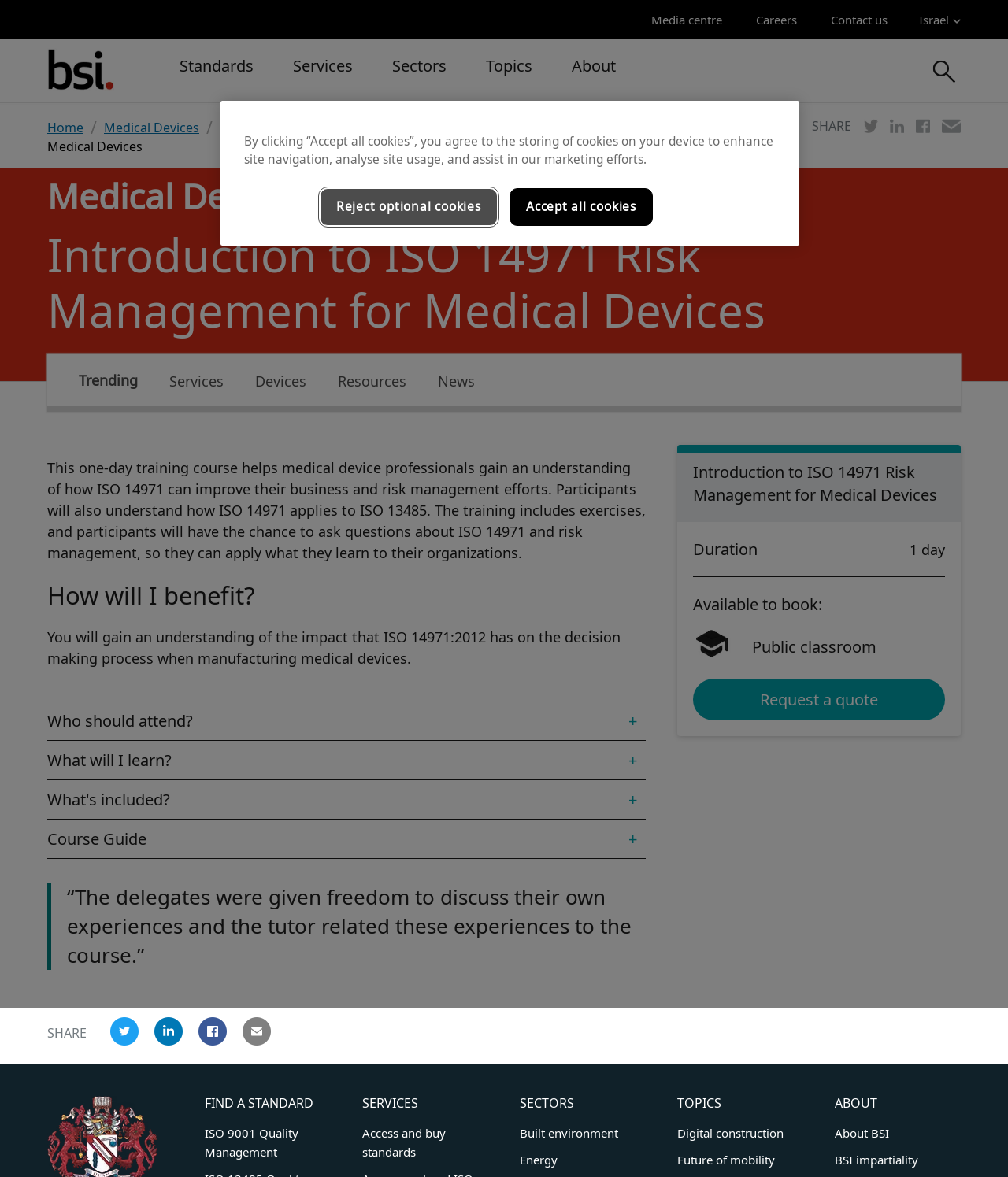Find the bounding box coordinates of the area to click in order to follow the instruction: "Share on Twitter".

[0.857, 0.098, 0.871, 0.116]